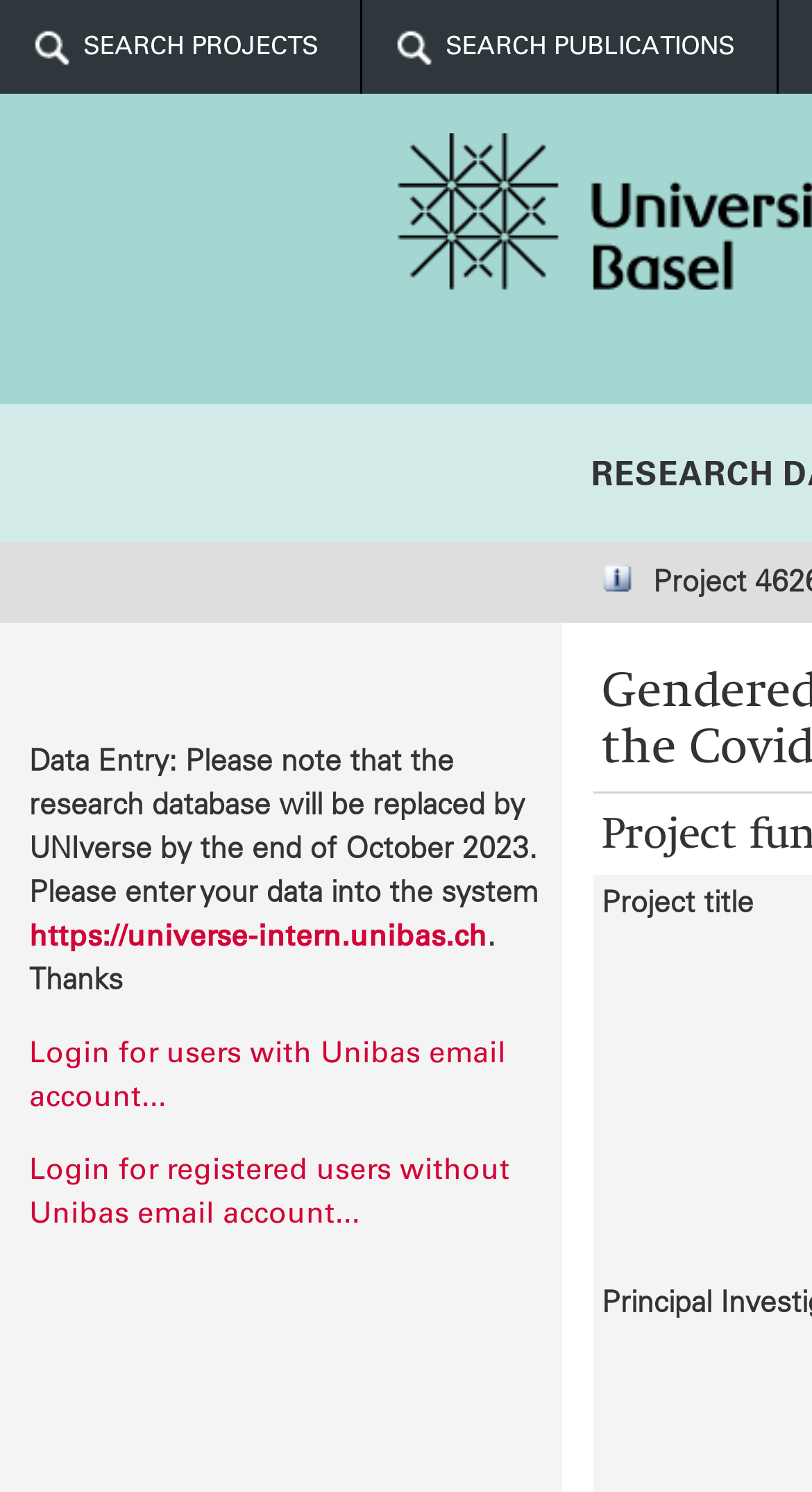Generate an in-depth caption that captures all aspects of the webpage.

This webpage is about gendered leadership discourses of political leadership during the Covid-19 pandemic. At the top, there are two links, "SEARCH PROJECTS" and "SEARCH PUBLICATIONS", positioned side by side, taking up about half of the screen width. 

Below these links, there is a table with two cells. The left cell is empty, while the right cell contains an image with a description of a project, including its form, status, and other details. The project status is highlighted in blue.

Further down, there is another table with a single row and two cells. The left cell contains a small image, and the right cell has a block of text about data entry, including a note about the research database being replaced and instructions on how to log in. There are two links within this text, one to the UNIverse system and two login links for users with and without Unibas email accounts.